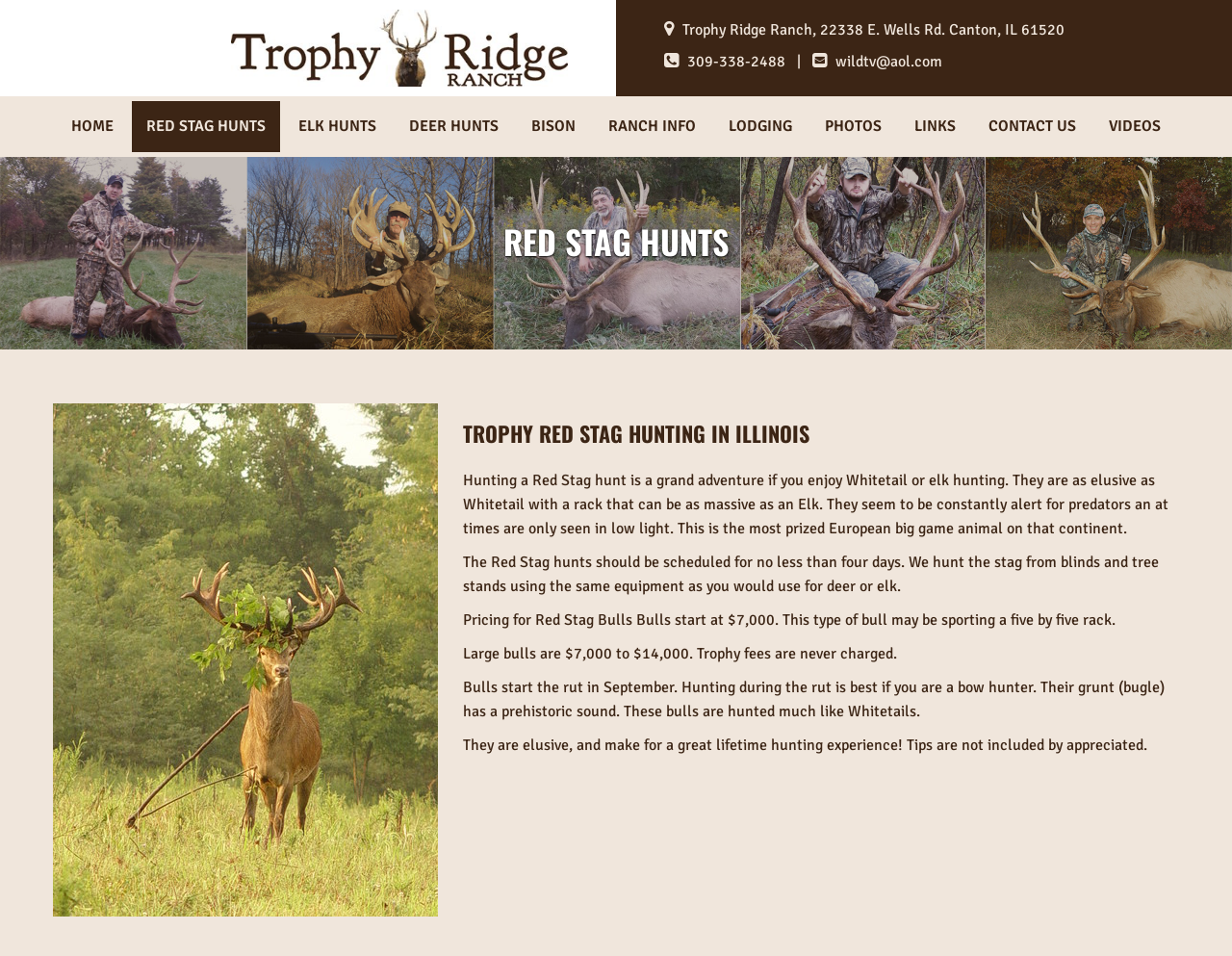Specify the bounding box coordinates of the element's area that should be clicked to execute the given instruction: "Contact us through email". The coordinates should be four float numbers between 0 and 1, i.e., [left, top, right, bottom].

[0.678, 0.053, 0.765, 0.076]